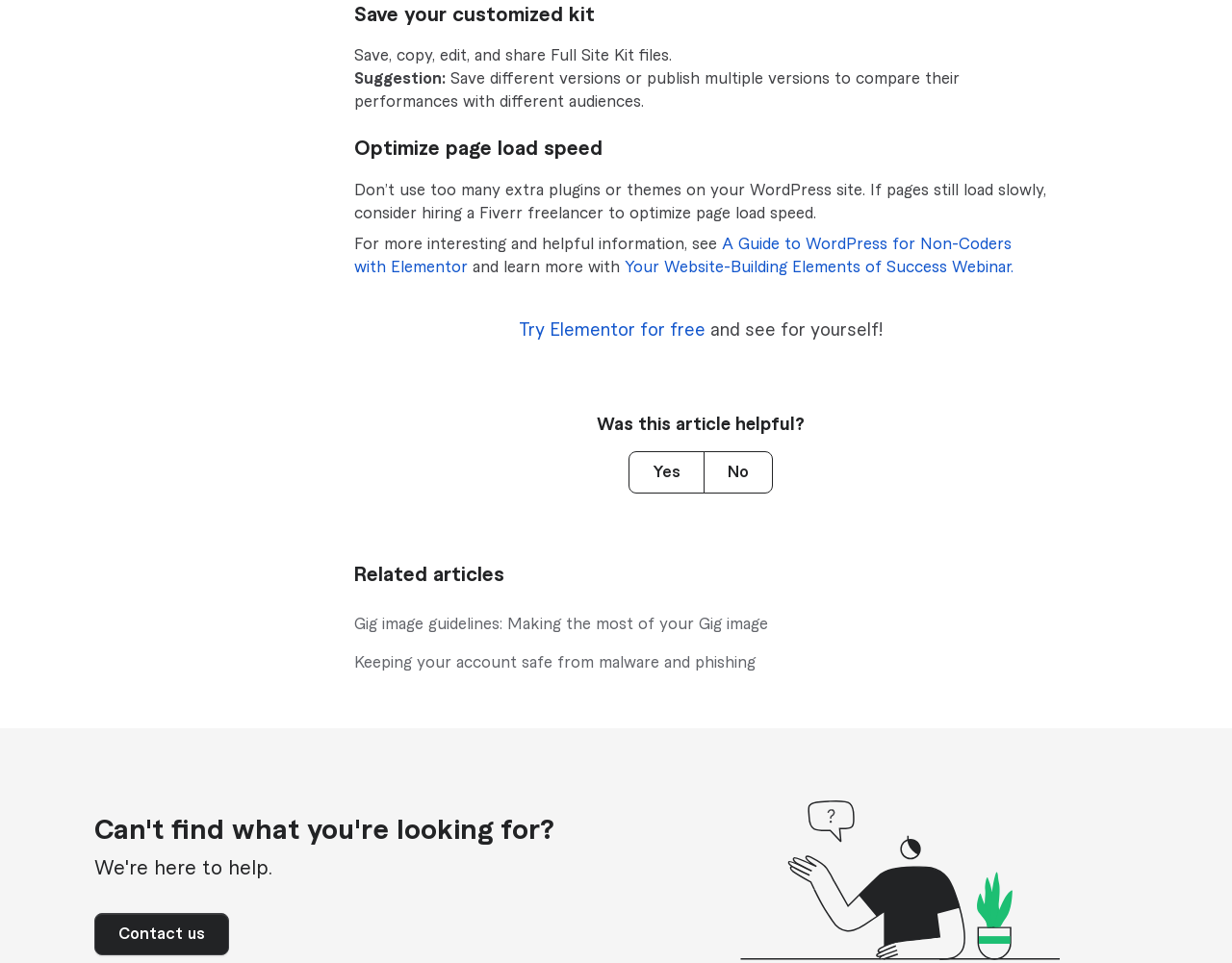How can I optimize page load speed?
Use the information from the screenshot to give a comprehensive response to the question.

The webpage suggests that to optimize page load speed, users should avoid using too many extra plugins or themes on their WordPress site, and if pages still load slowly, consider hiring a Fiverr freelancer to optimize page load speed.